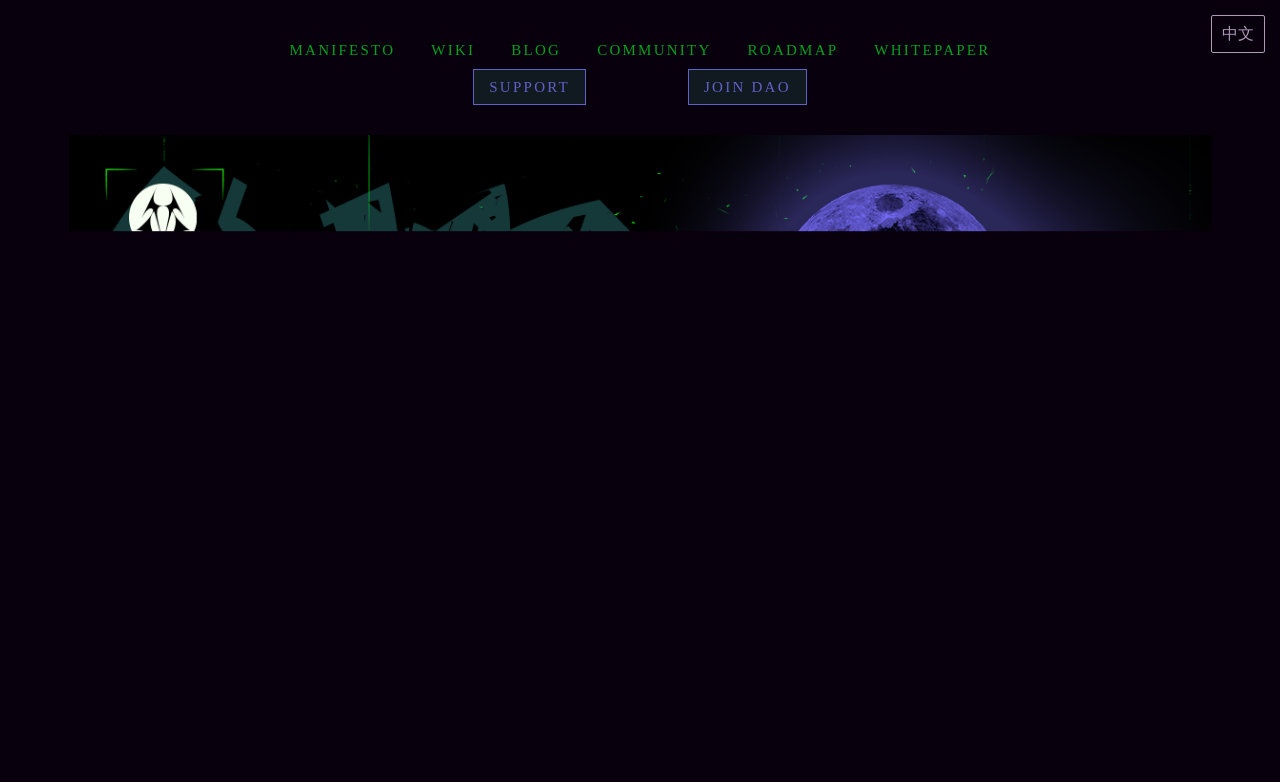Could you locate the bounding box coordinates for the section that should be clicked to accomplish this task: "Click the link '964'".

None